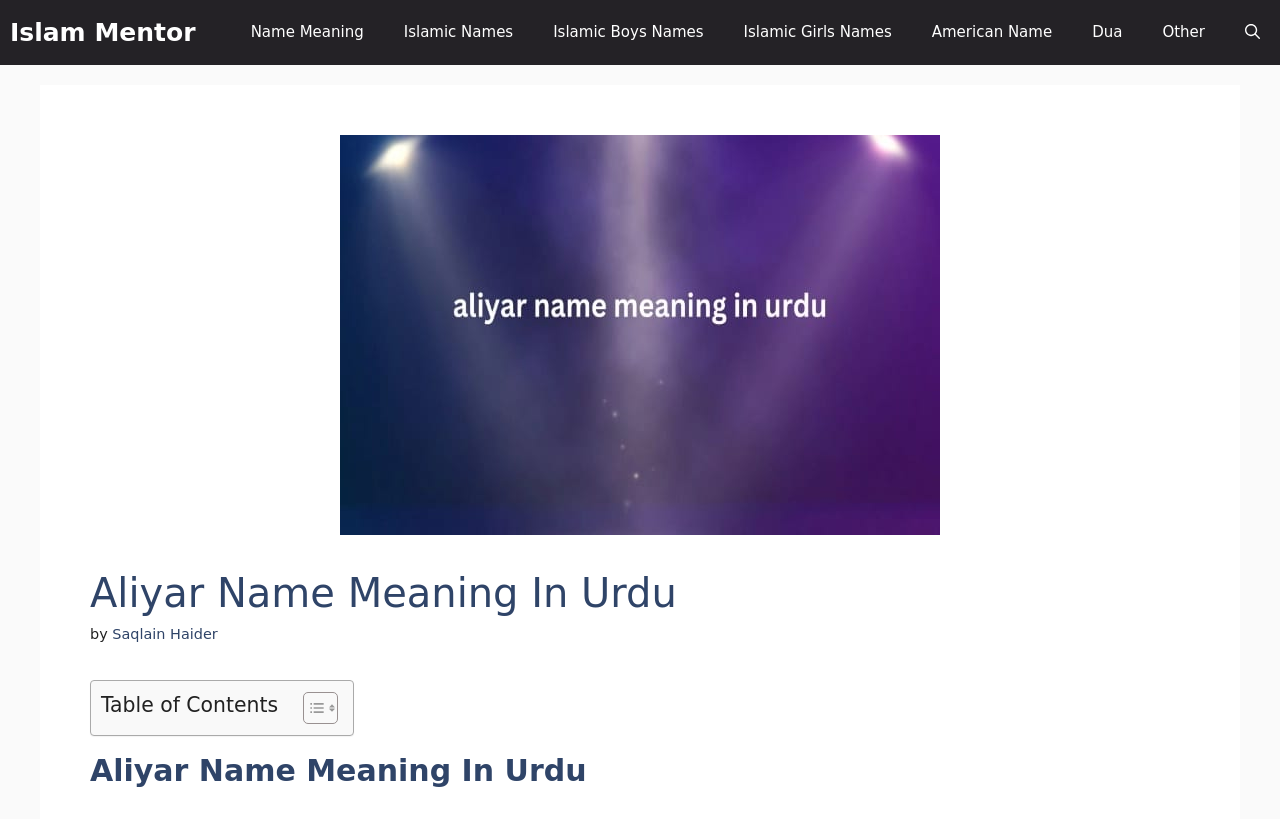Determine the bounding box coordinates of the section I need to click to execute the following instruction: "Open search". Provide the coordinates as four float numbers between 0 and 1, i.e., [left, top, right, bottom].

[0.957, 0.0, 1.0, 0.079]